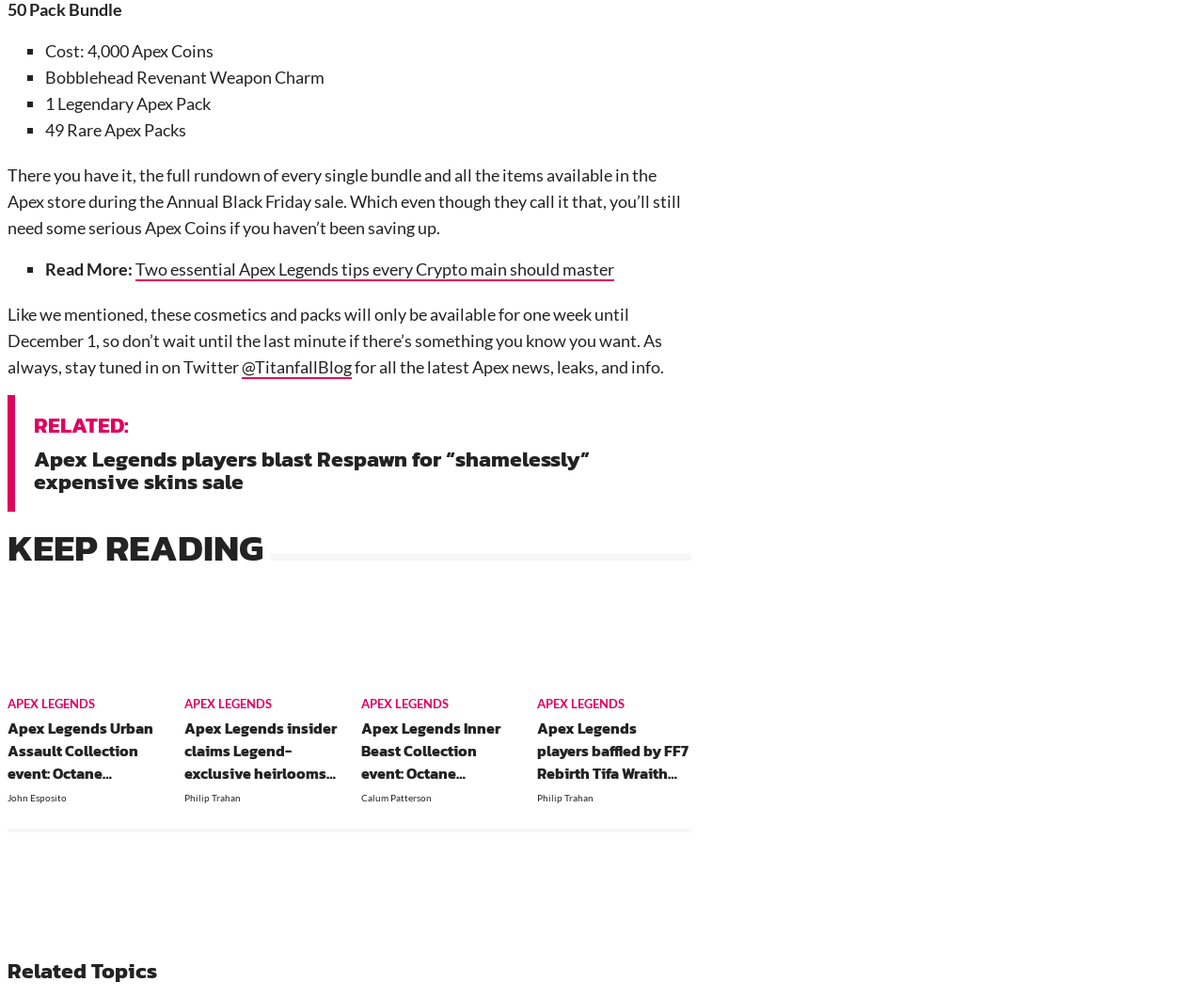Determine the bounding box coordinates in the format (top-left x, top-left y, bottom-right x, bottom-right y). Ensure all values are floating point numbers between 0 and 1. Identify the bounding box of the UI element described by: @TitanfallBlog

[0.201, 0.357, 0.292, 0.38]